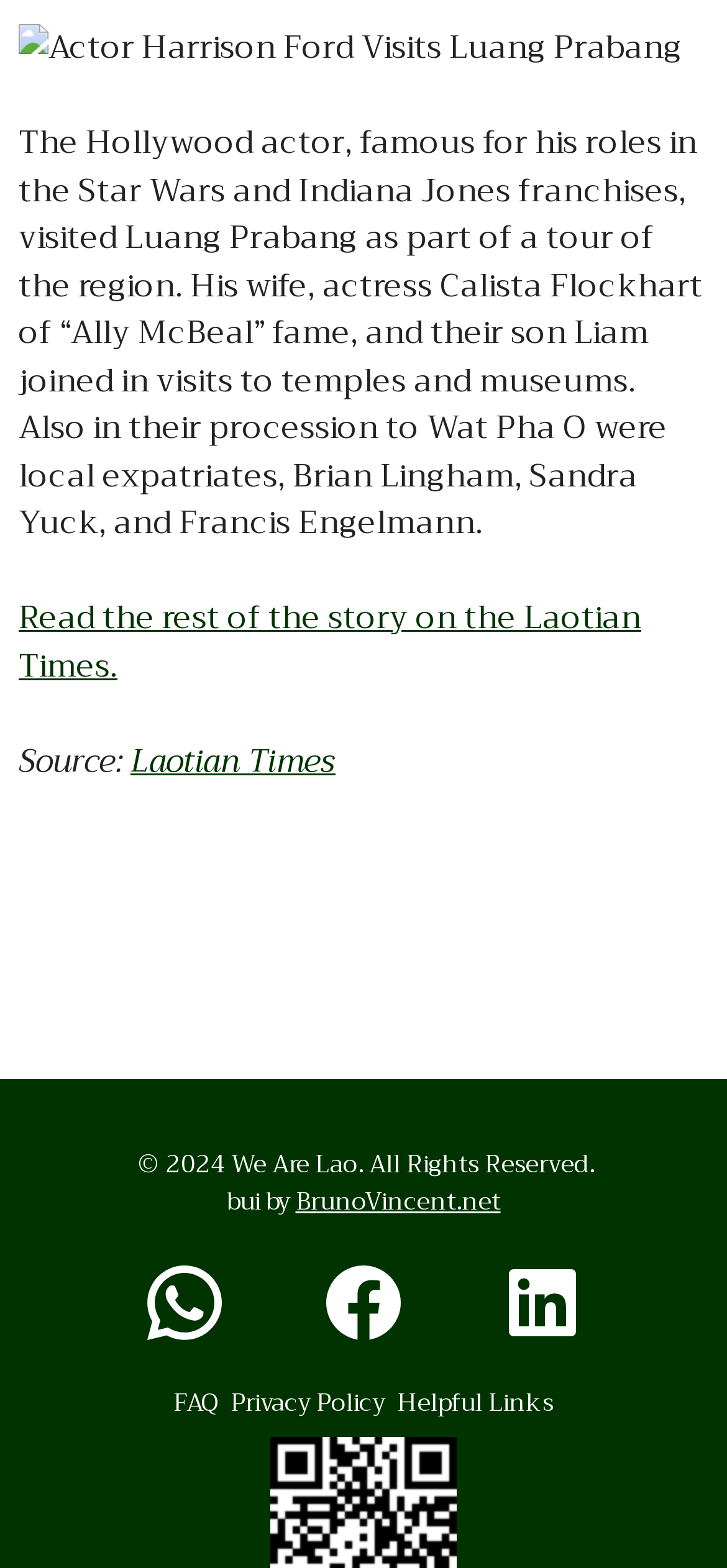Locate the bounding box coordinates of the segment that needs to be clicked to meet this instruction: "Share on WhatsApp".

[0.162, 0.787, 0.346, 0.873]